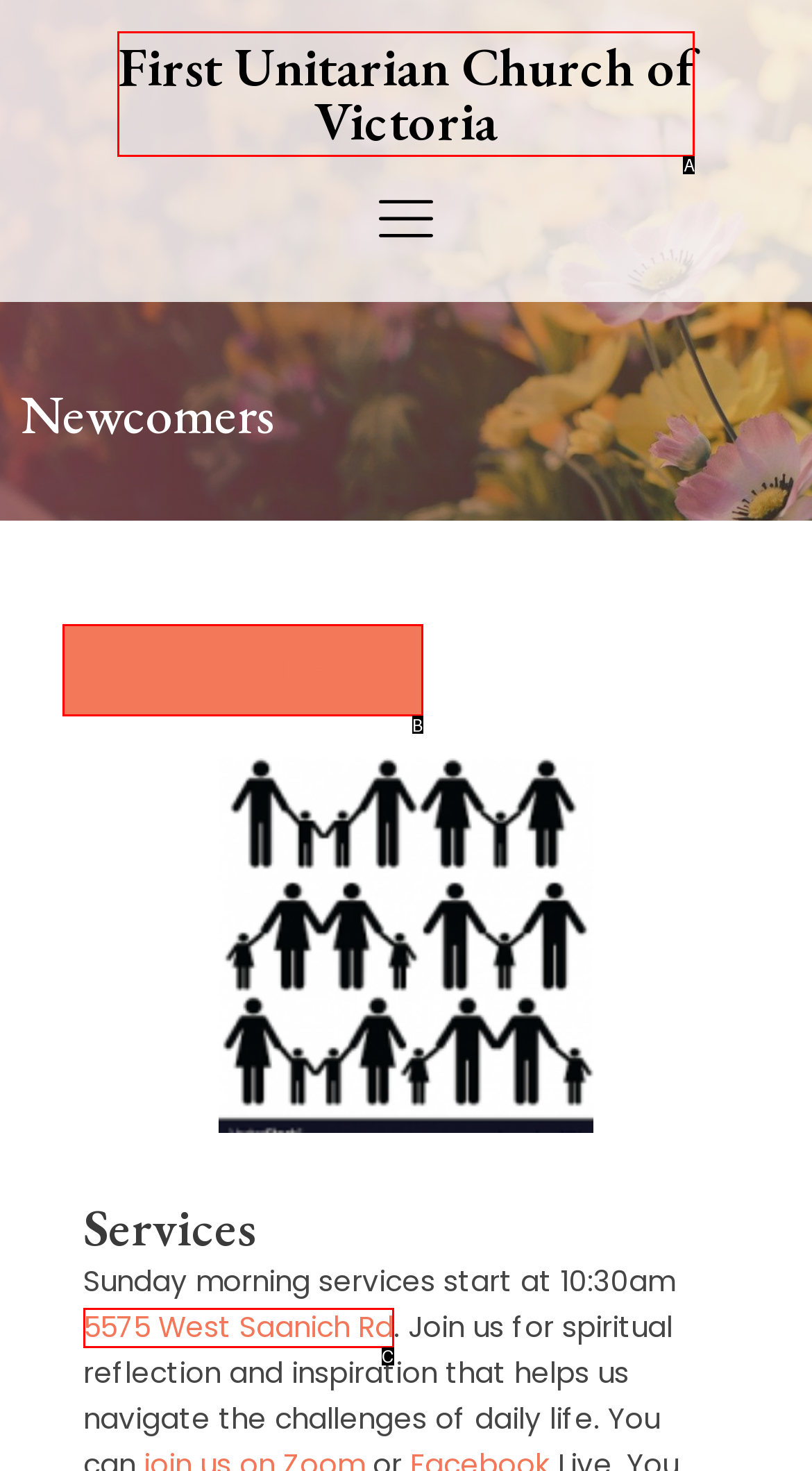Select the HTML element that matches the description: Connect With Us
Respond with the letter of the correct choice from the given options directly.

B